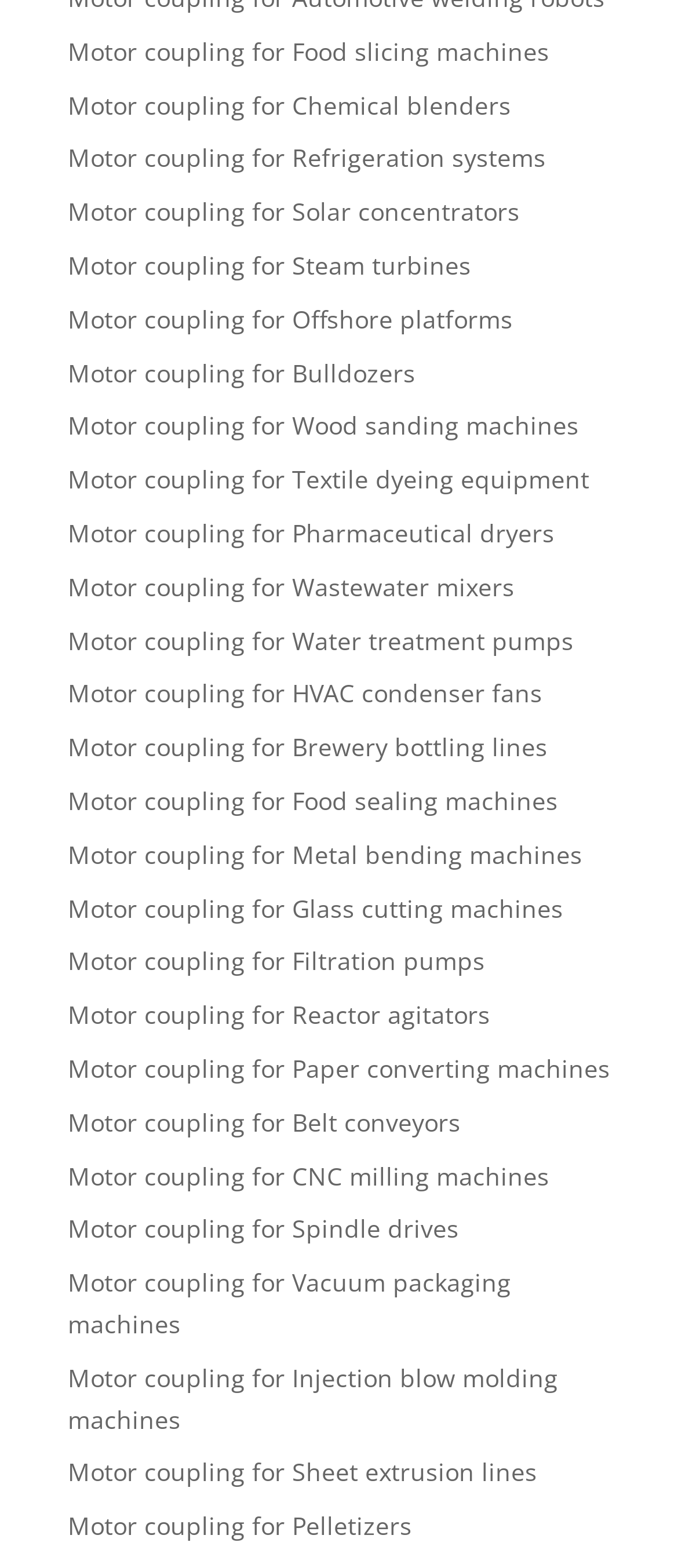Show the bounding box coordinates of the region that should be clicked to follow the instruction: "View motor coupling for Food slicing machines."

[0.1, 0.022, 0.81, 0.043]